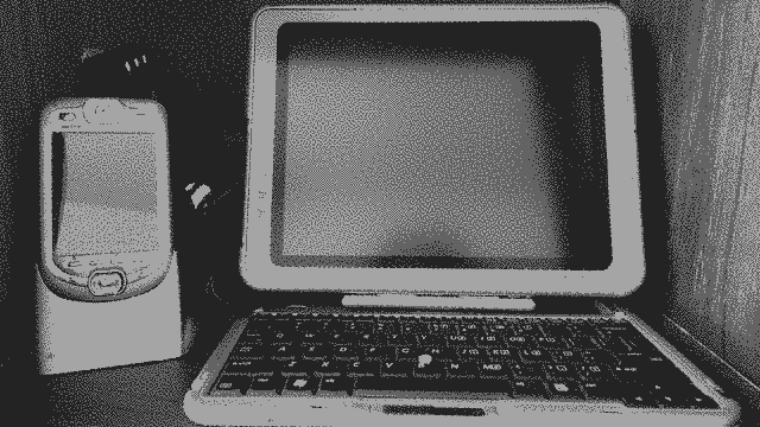What is the purpose of the HP Compaq TC1100?
Refer to the screenshot and respond with a concise word or phrase.

Hybrid tablet and laptop